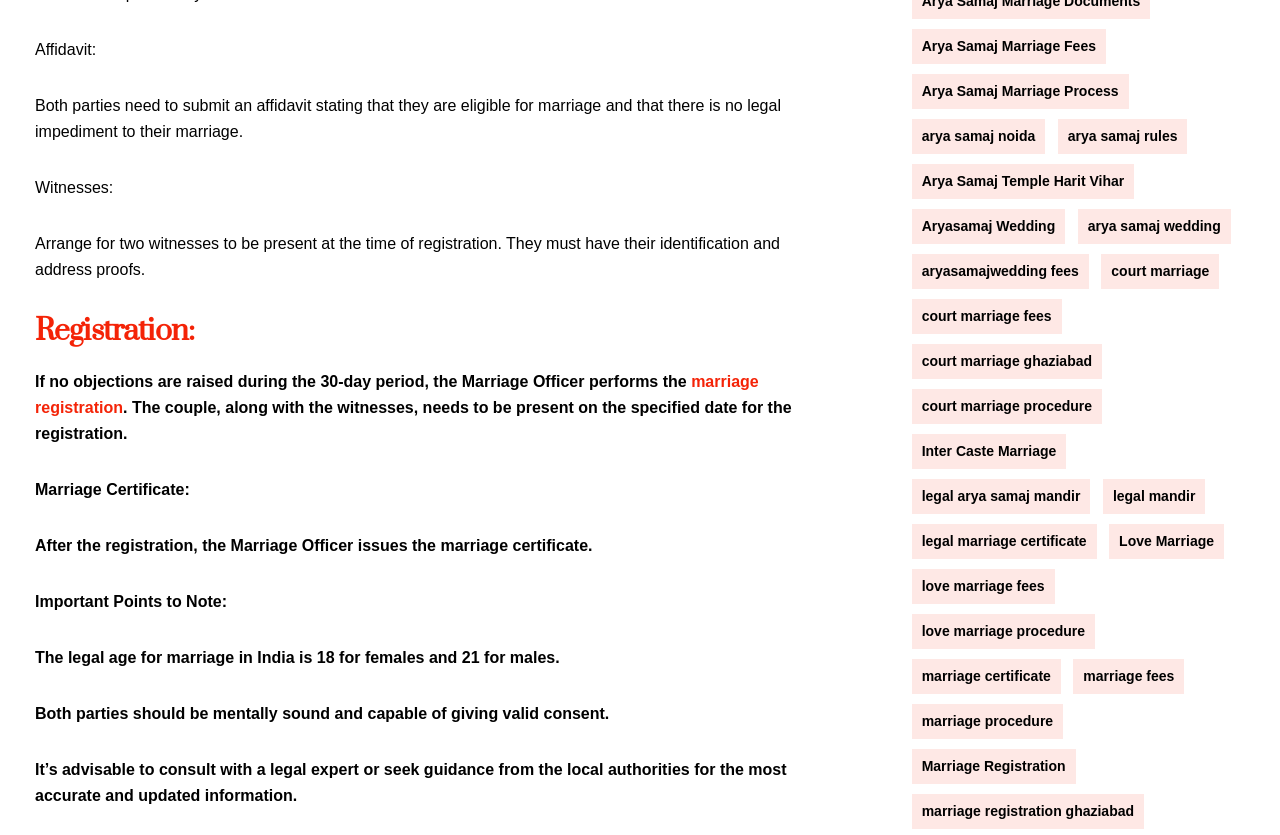What is issued after the marriage registration?
Kindly offer a comprehensive and detailed response to the question.

According to the webpage, after the registration, the Marriage Officer issues the marriage certificate, as mentioned in the 'Marriage Certificate' section.